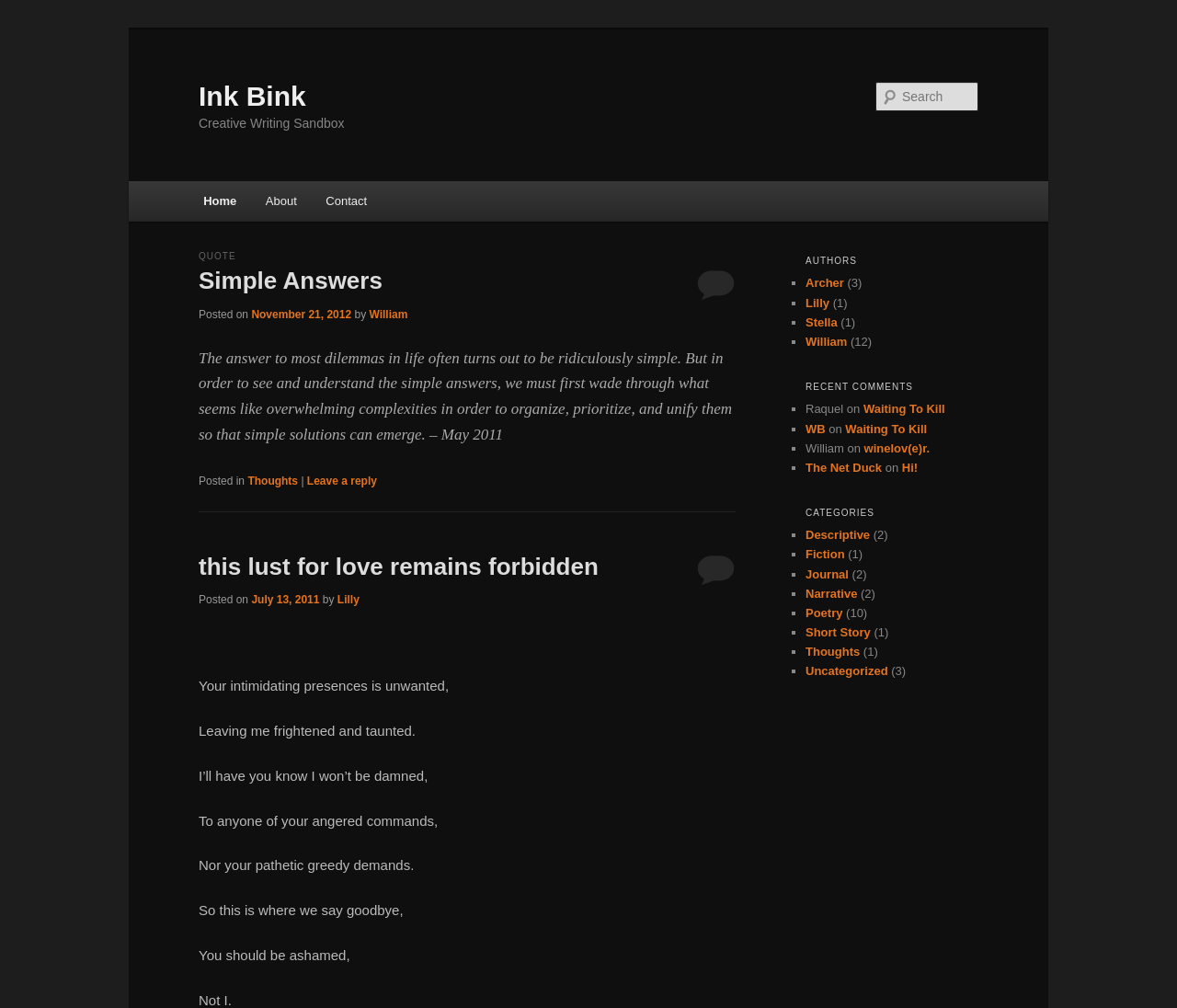Please identify the bounding box coordinates of the clickable element to fulfill the following instruction: "Check the recent comments". The coordinates should be four float numbers between 0 and 1, i.e., [left, top, right, bottom].

[0.684, 0.373, 0.831, 0.396]